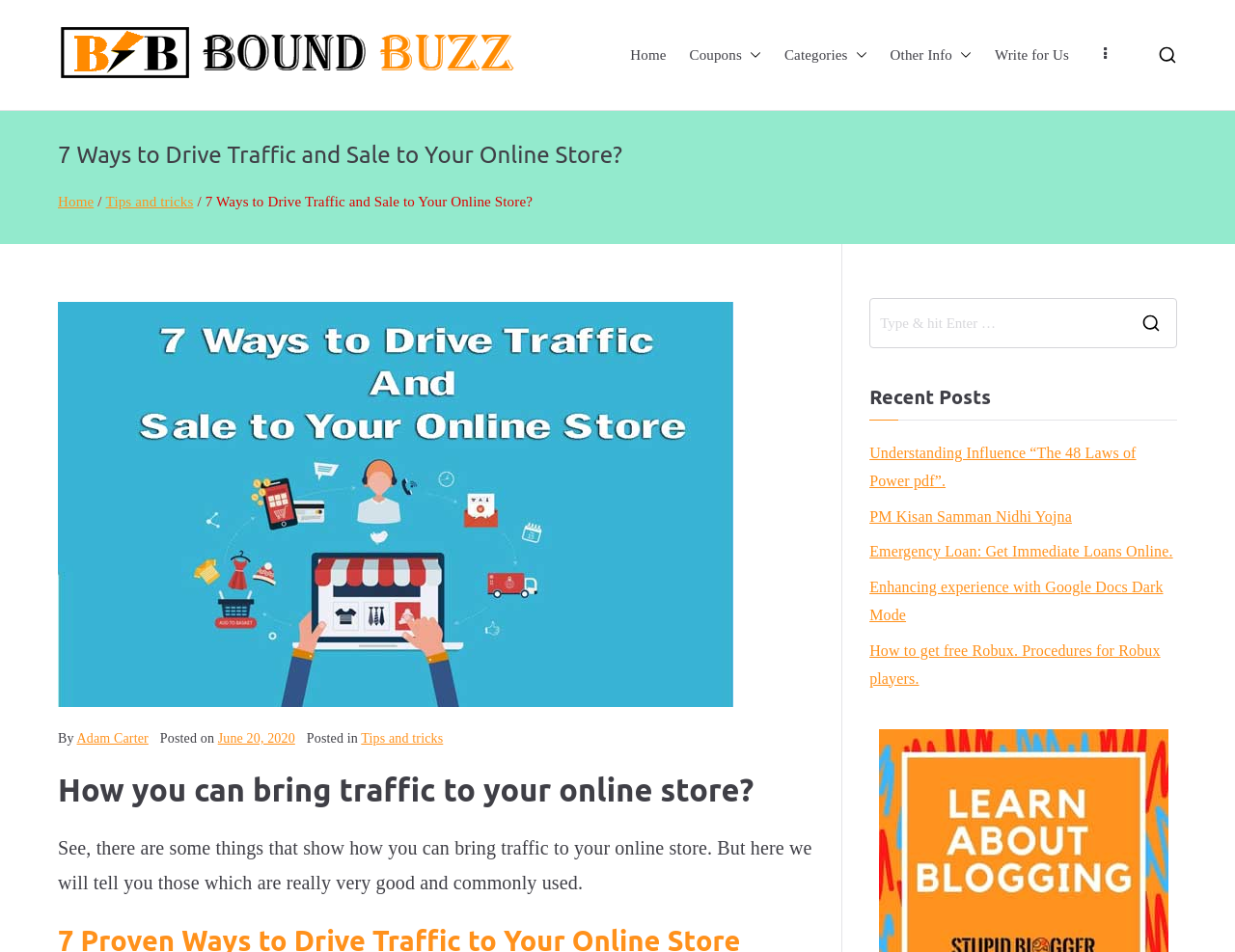How many navigation links are there?
Carefully examine the image and provide a detailed answer to the question.

There are 7 navigation links at the top of the webpage, including 'Home', 'Coupons', 'Categories', 'Other Info', 'Write for Us', and two buttons with no text.